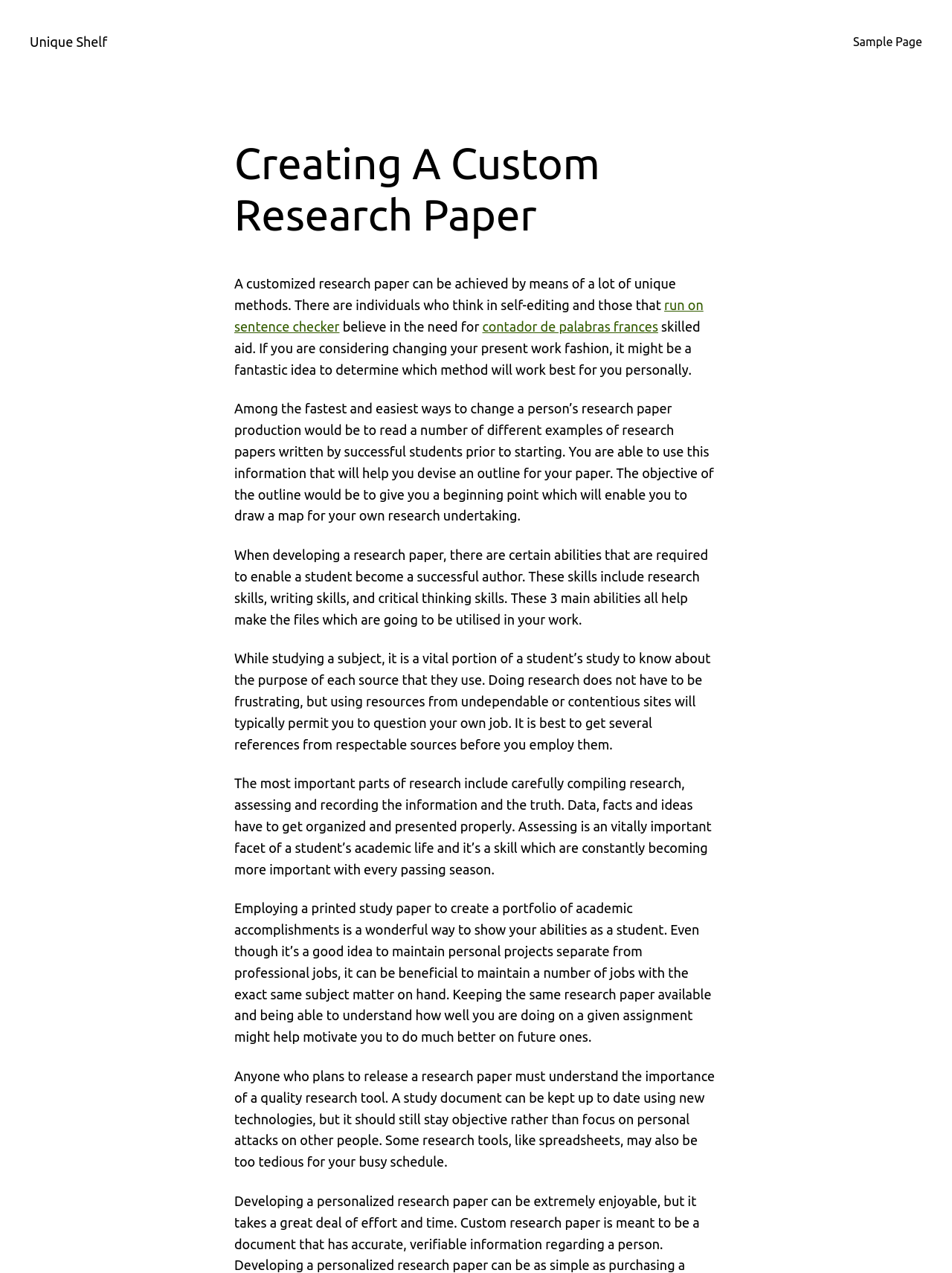Why is it important to use reliable sources?
Provide a detailed answer to the question, using the image to inform your response.

The webpage emphasizes the importance of using reliable sources when conducting research, as using resources from undependable or contentious sites can lead to questioning one's own job, which can be frustrating and unproductive.